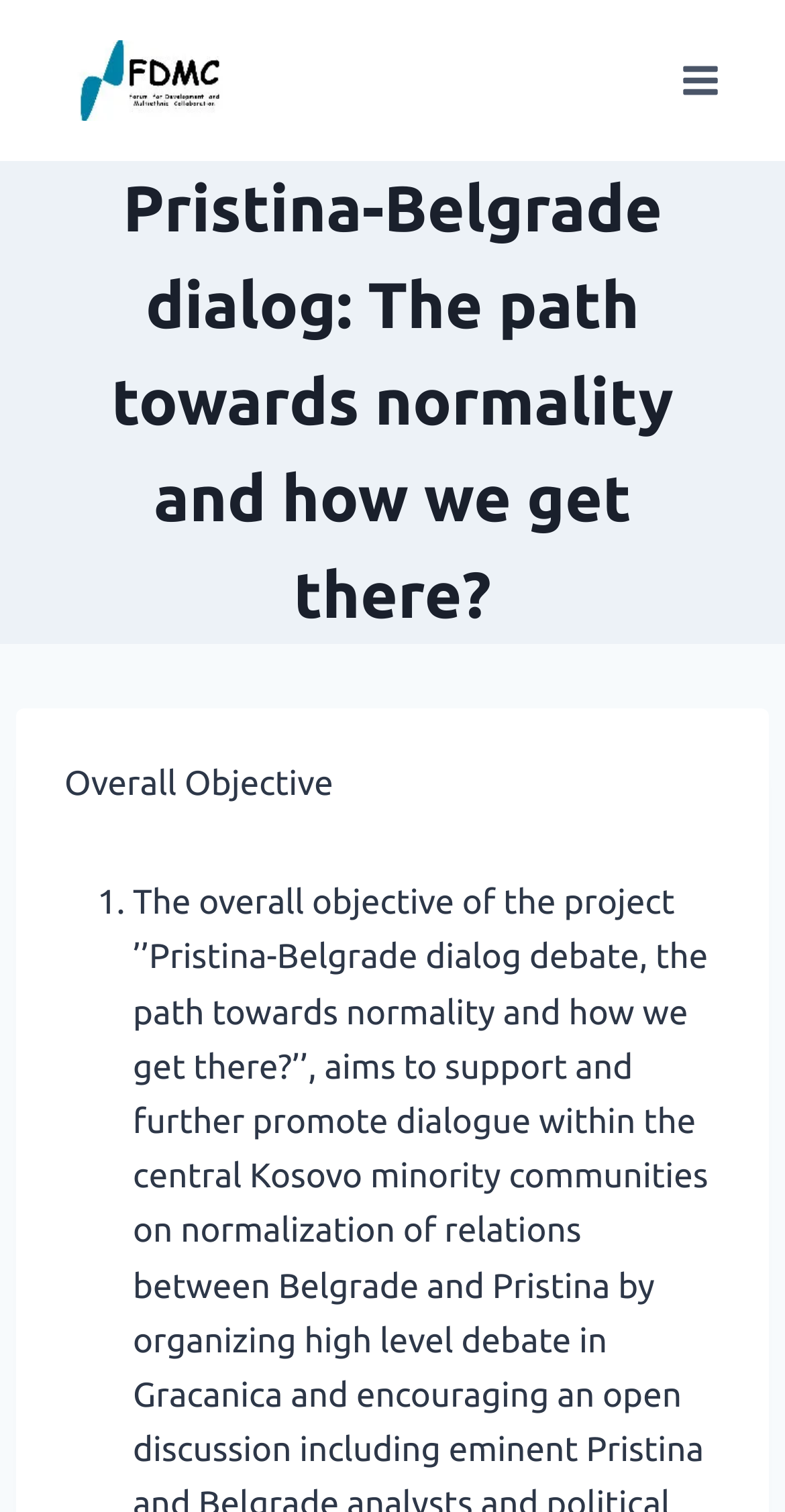Please give a one-word or short phrase response to the following question: 
What is the function of the button at the bottom-right corner?

Scroll to top